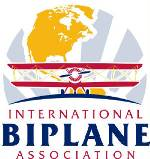What is the shape below the biplane in the logo?
Refer to the screenshot and answer in one word or phrase.

Globe